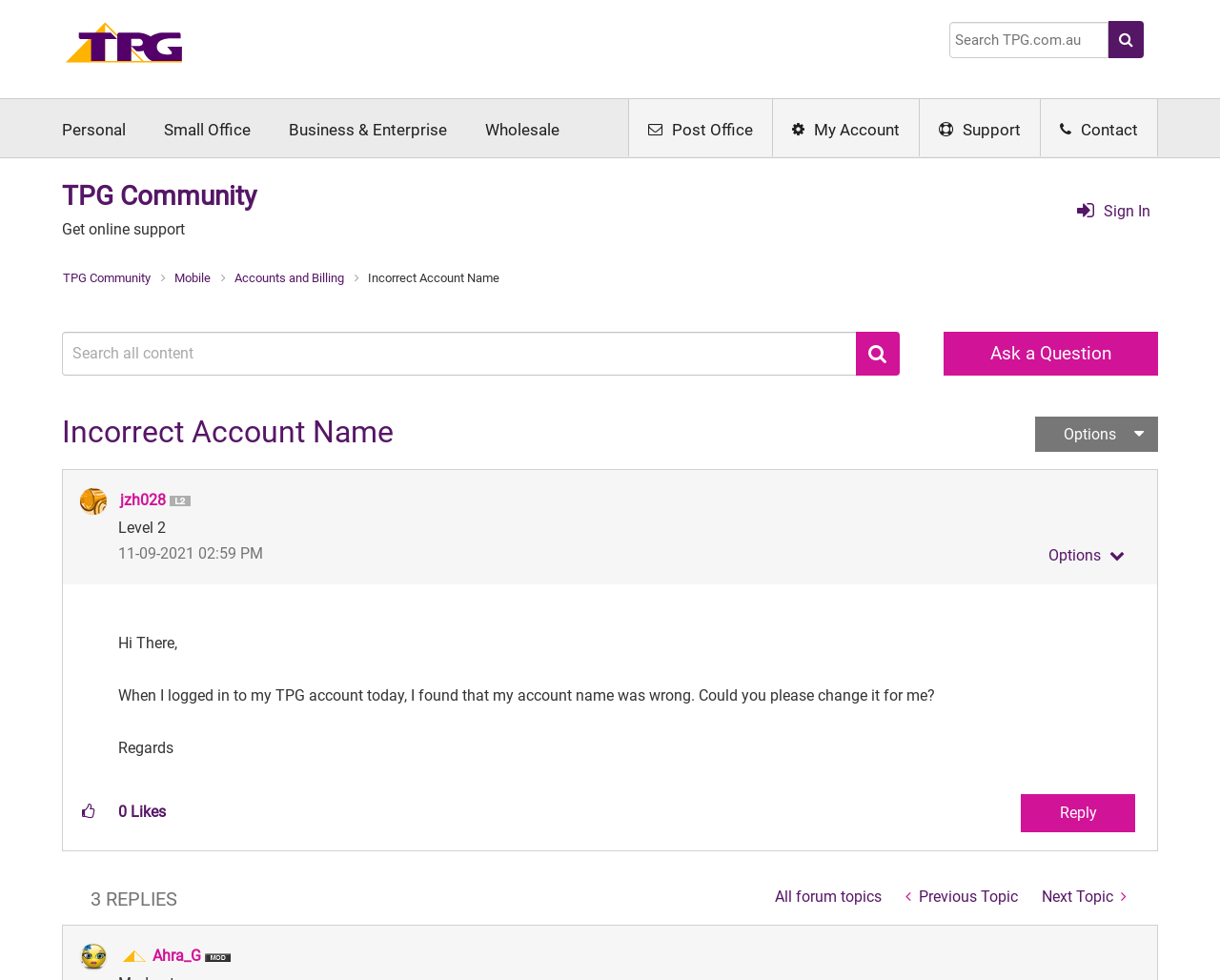What is the role of Ahra_G?
Respond with a short answer, either a single word or a phrase, based on the image.

Moderator